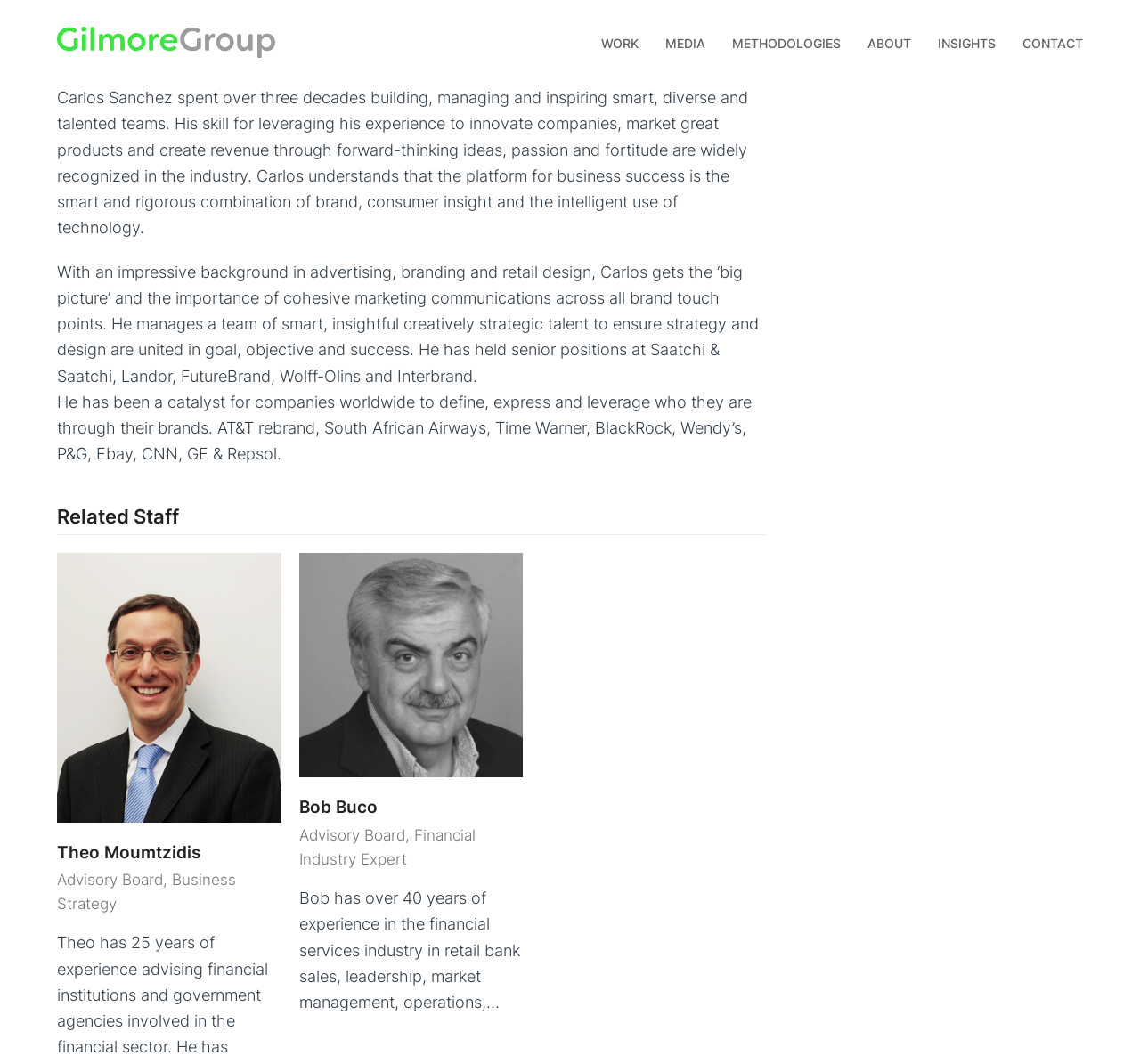How many links are there in the main navigation menu?
Using the screenshot, give a one-word or short phrase answer.

6